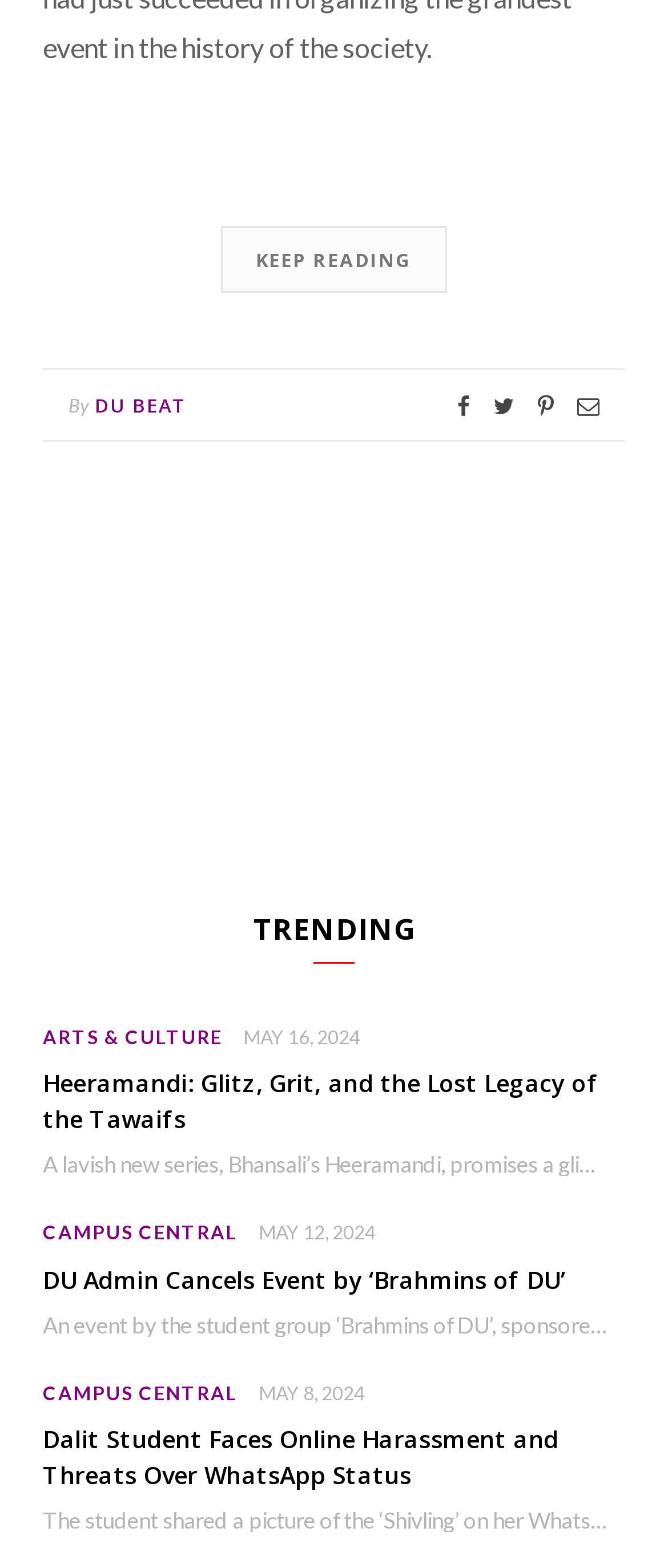Please indicate the bounding box coordinates of the element's region to be clicked to achieve the instruction: "Check CAMPUS CENTRAL". Provide the coordinates as four float numbers between 0 and 1, i.e., [left, top, right, bottom].

[0.064, 0.779, 0.356, 0.793]